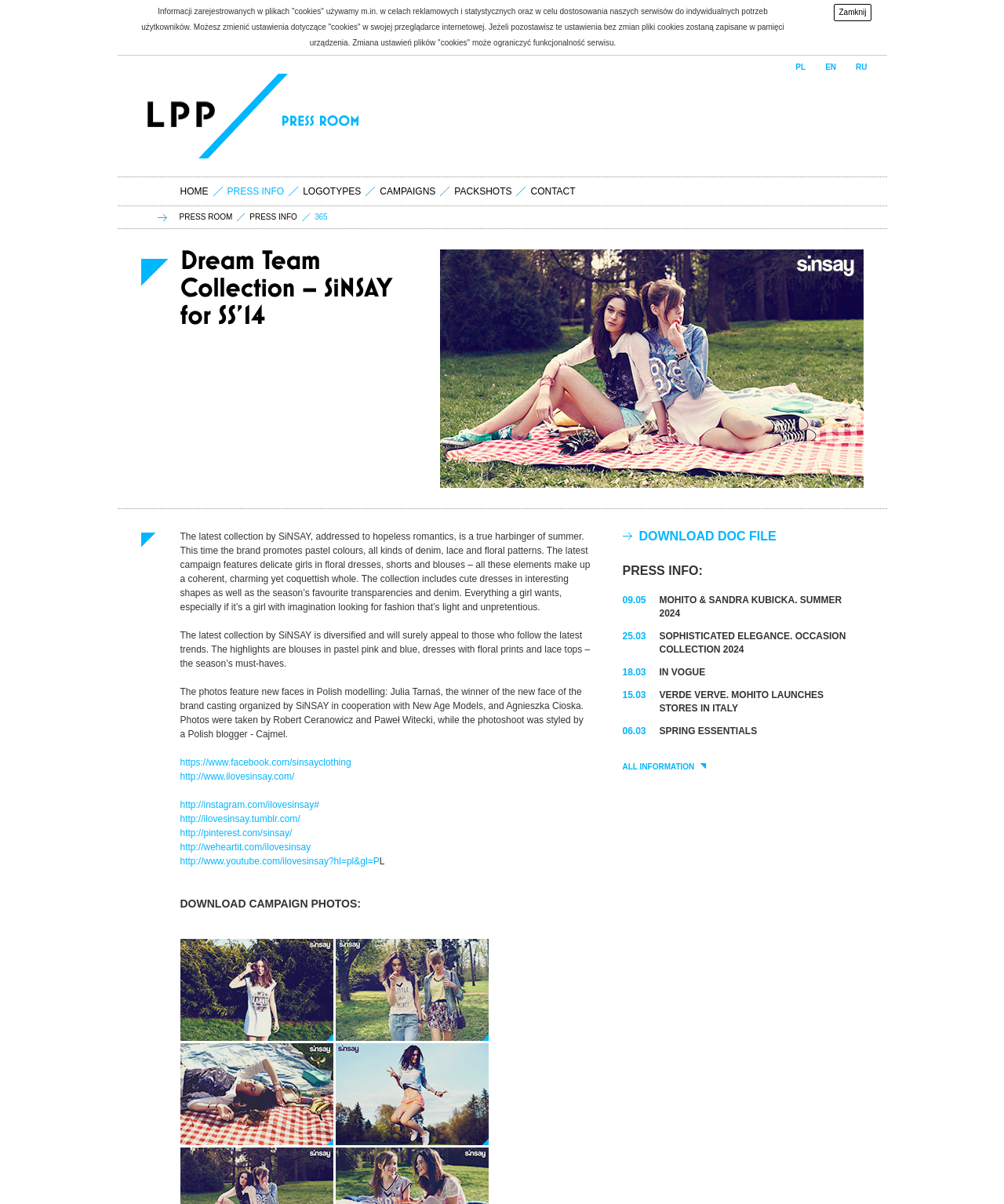Please give a succinct answer to the question in one word or phrase:
Who are the models featured in the photoshoot?

Julia Tarnaś and Agnieszka Cioska